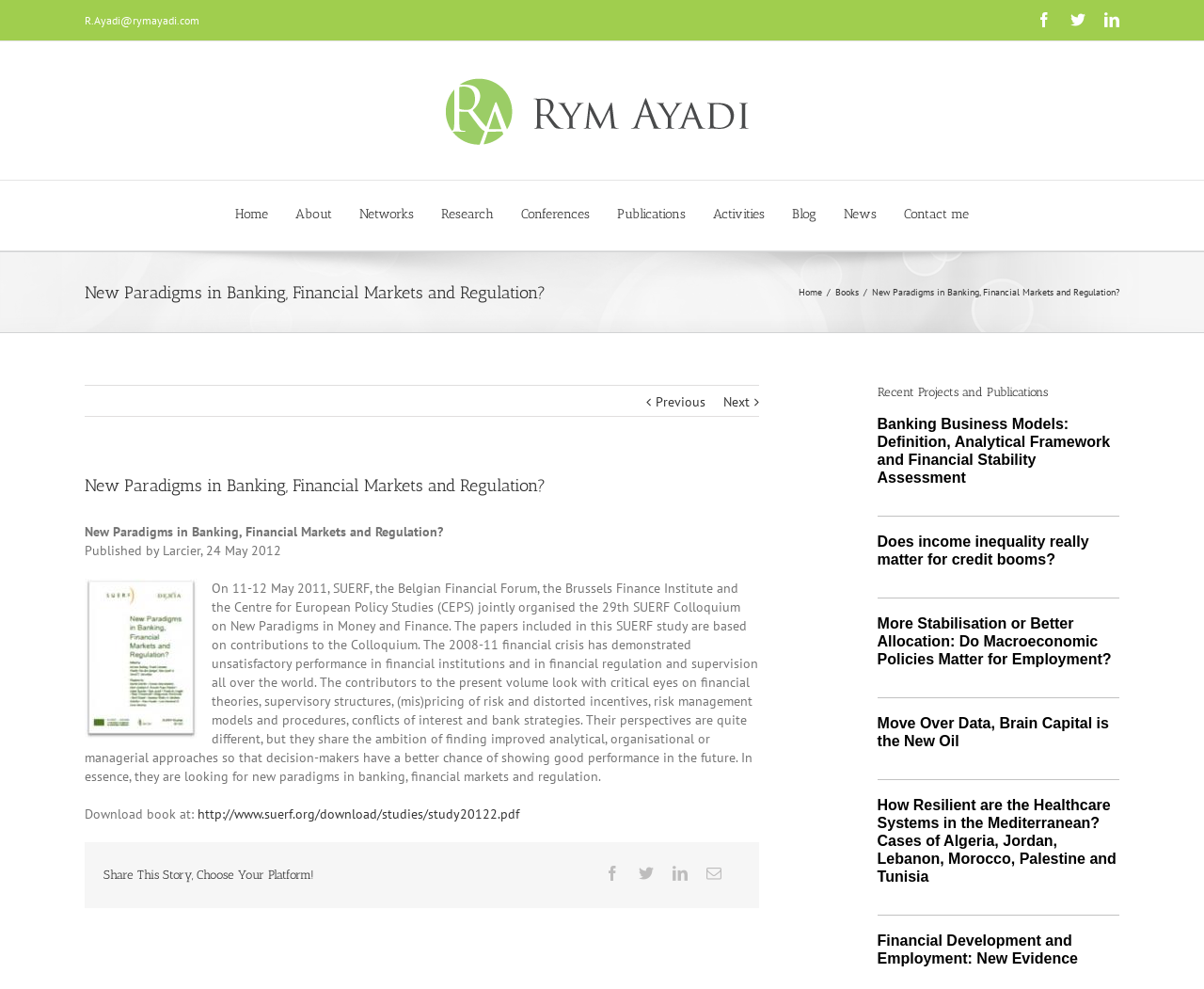What is the topic of the 29th SUERF Colloquium?
Please look at the screenshot and answer in one word or a short phrase.

New Paradigms in Money and Finance